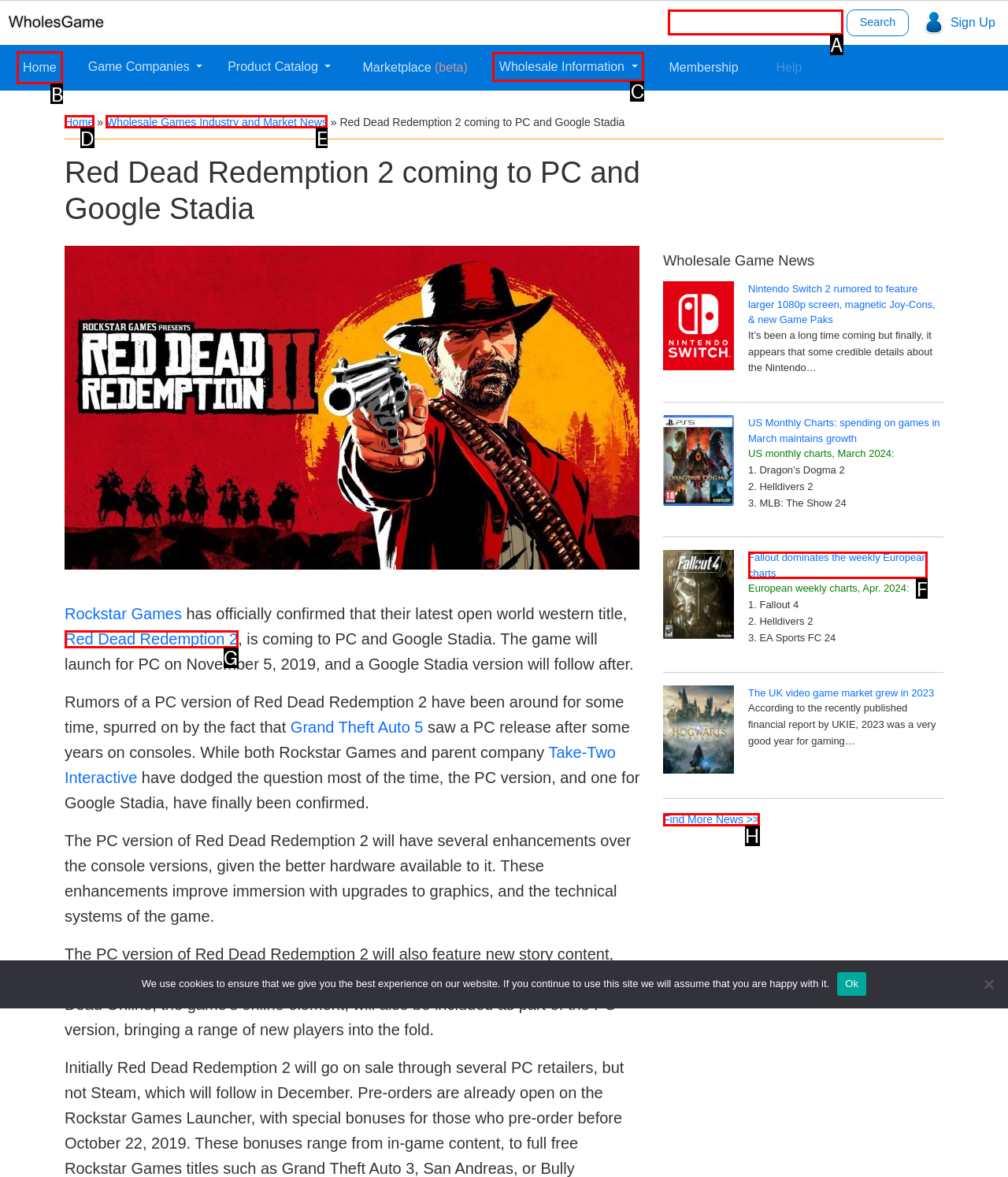Select the option that aligns with the description: Home
Respond with the letter of the correct choice from the given options.

B